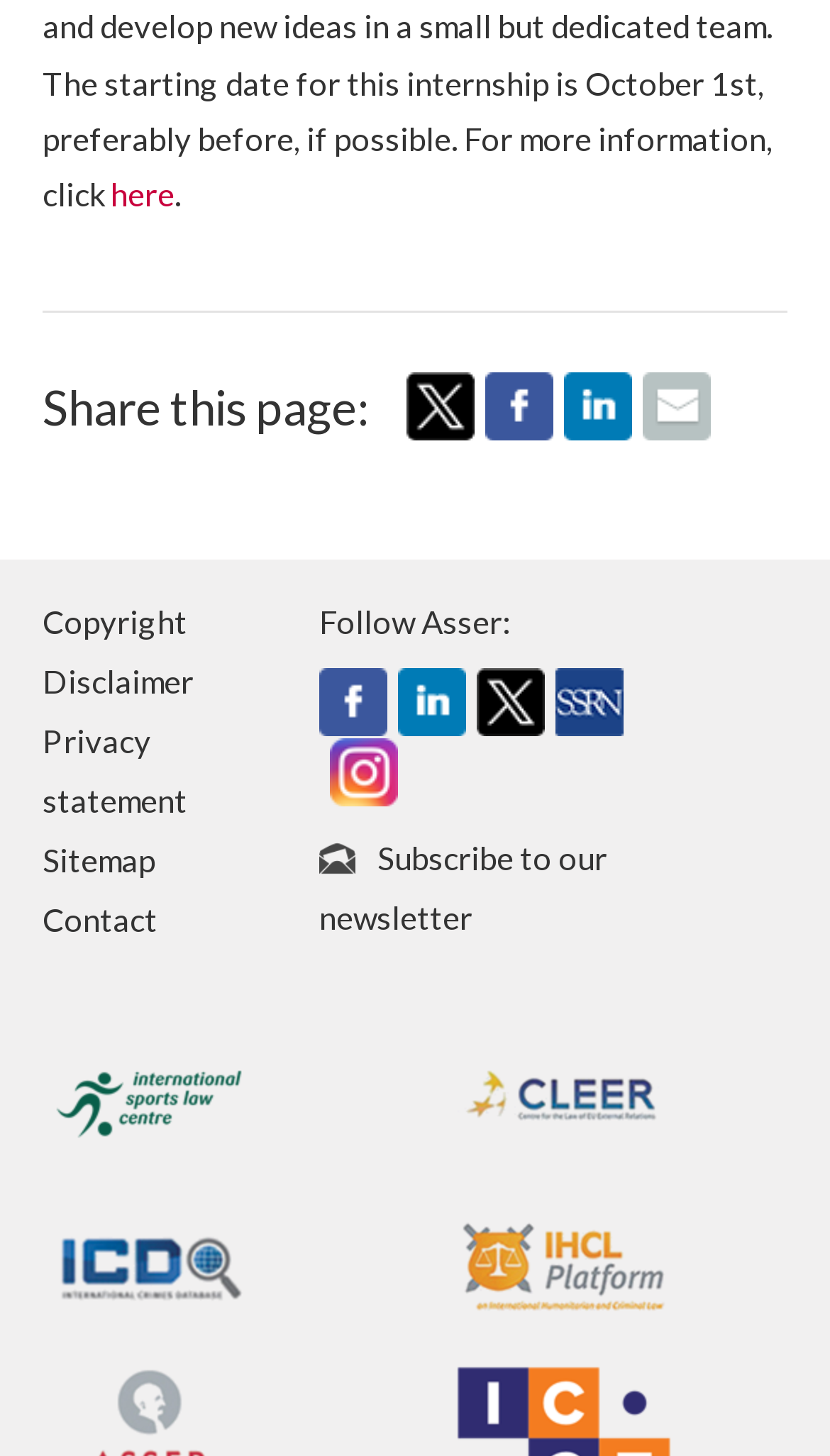Highlight the bounding box coordinates of the element that should be clicked to carry out the following instruction: "Check out Asser Press". The coordinates must be given as four float numbers ranging from 0 to 1, i.e., [left, top, right, bottom].

[0.051, 0.972, 0.308, 0.998]